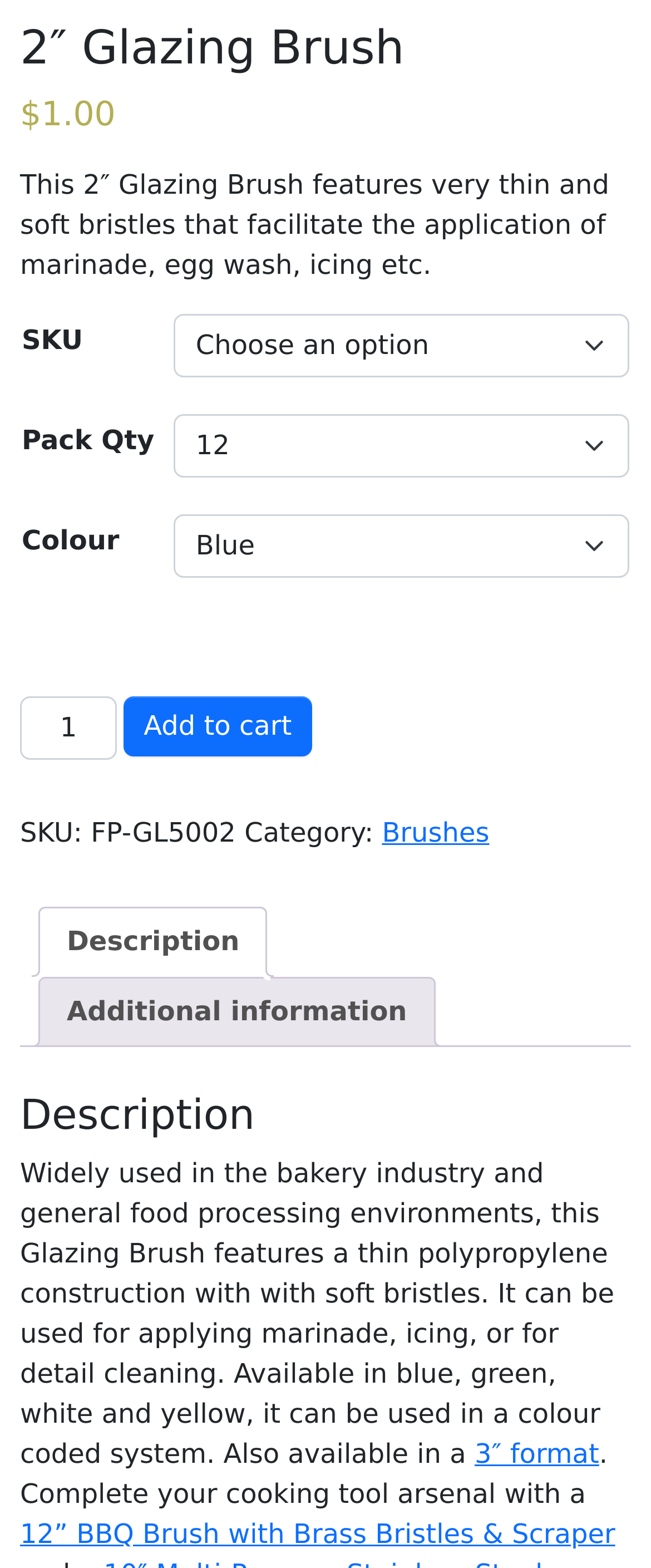Please identify the coordinates of the bounding box that should be clicked to fulfill this instruction: "View additional information".

[0.103, 0.624, 0.625, 0.667]